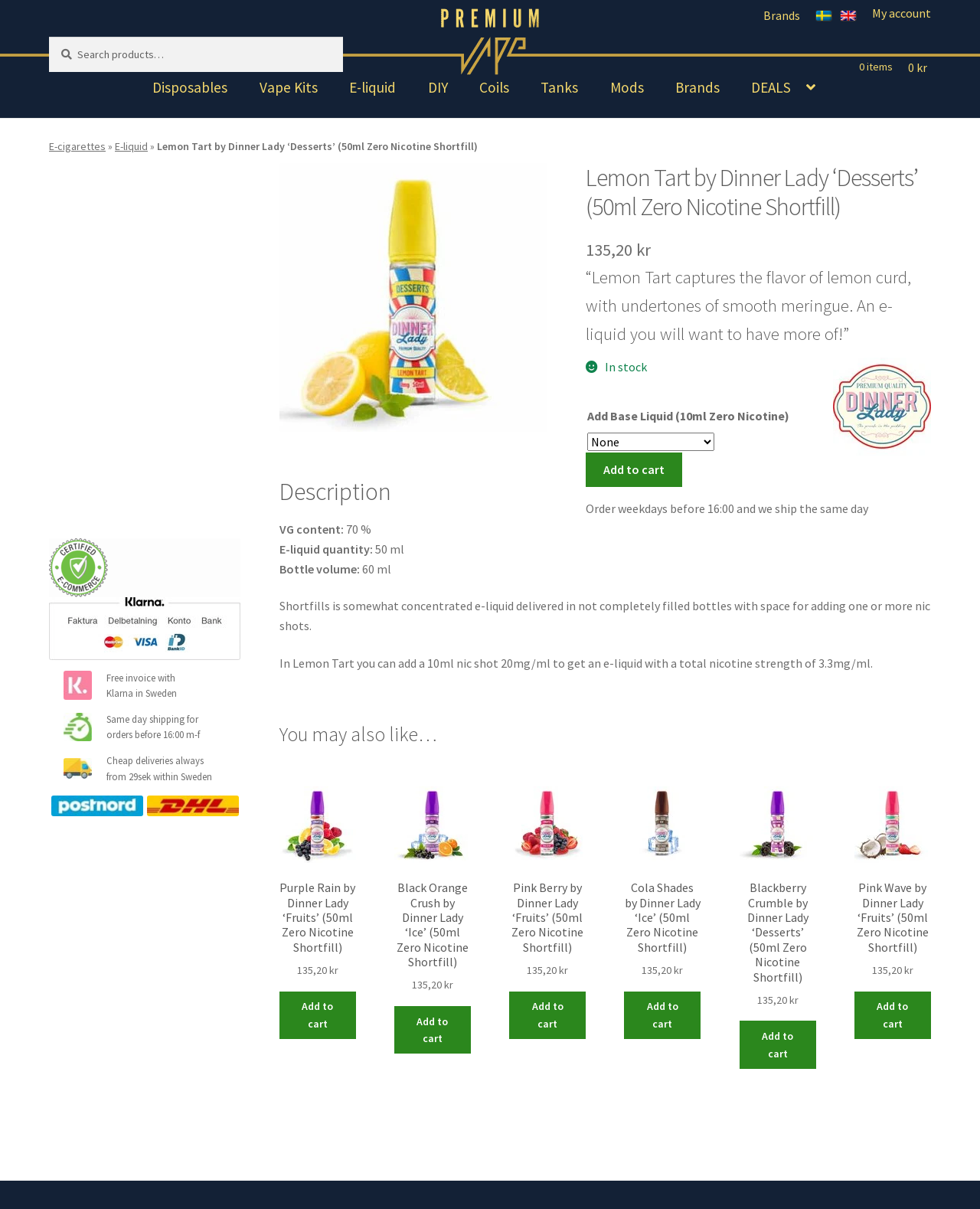Describe all the significant parts and information present on the webpage.

This webpage is about a product called "Lemon Tart by Dinner Lady 'Desserts' (50ml Zero Nicotine Shortfill)" on an e-commerce website called PremiumVape. At the top of the page, there is a navigation menu with links to different categories such as "Disposables", "Vape Kits", "E-liquid", and more. Below the navigation menu, there is a search bar with a button to search for products.

The main content of the page is about the product "Lemon Tart by Dinner Lady 'Desserts' (50ml Zero Nicotine Shortfill)". There is a heading with the product name, followed by a description of the product, which includes its flavor profile and ingredients. Below the description, there is a section with product details such as price, VG content, e-liquid quantity, and bottle volume.

To the right of the product details, there is an "Add to cart" button. Below the product details, there is a section called "You may also like…" which displays four other products from the same brand, each with an image, product name, and price. Each product has an "Add to cart" button.

At the bottom of the page, there is a section with complementary information, which appears to be empty. The page also has a footer with links to the website's terms and conditions, contact information, and social media profiles.

There are several images on the page, including the product image, brand logos, and flags representing different languages. The page also has several buttons, including the "Add to cart" button, a search button, and a button to add a base liquid to the product.